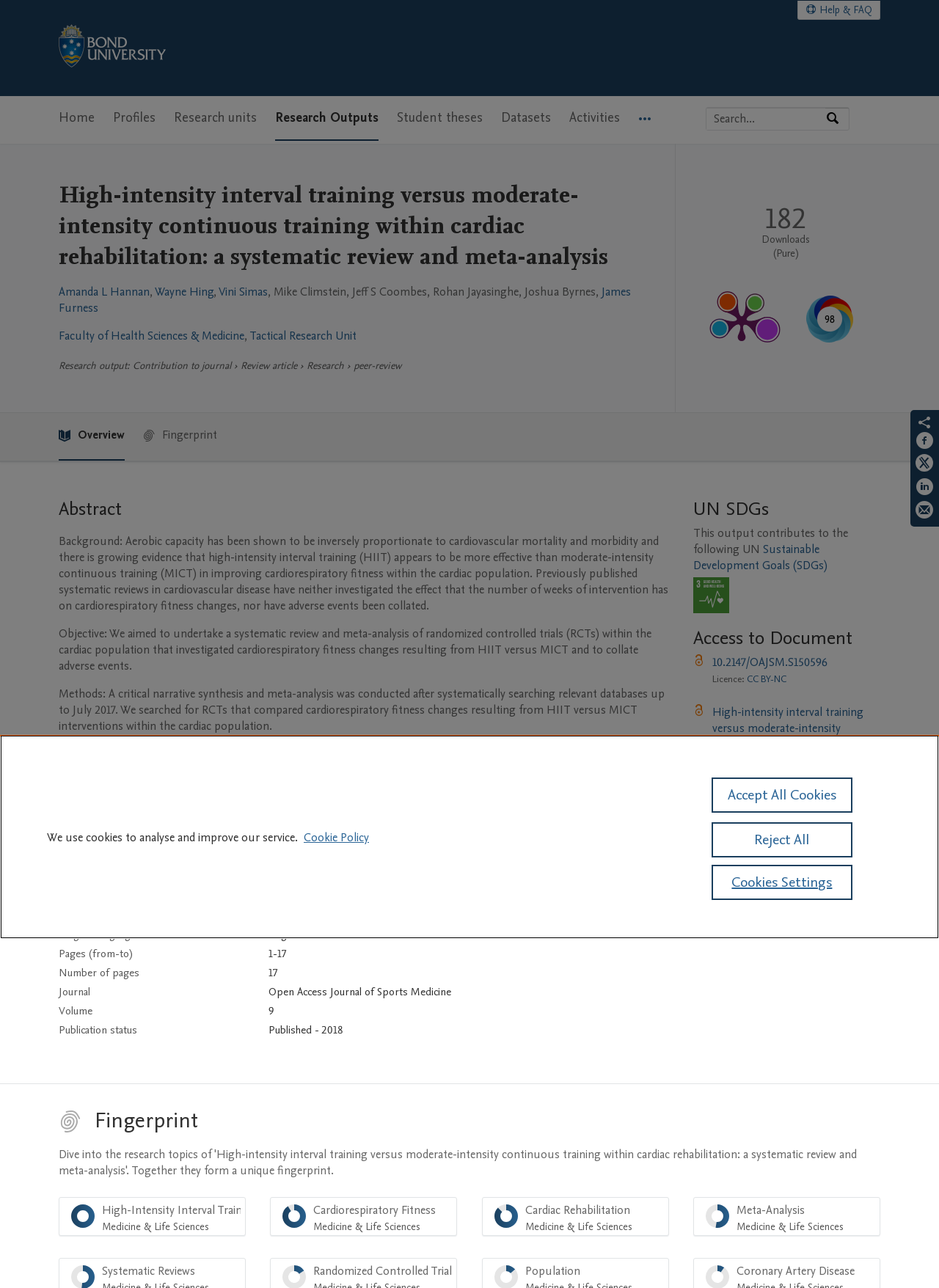Find the bounding box coordinates of the element to click in order to complete this instruction: "Read the abstract". The bounding box coordinates must be four float numbers between 0 and 1, denoted as [left, top, right, bottom].

[0.062, 0.385, 0.712, 0.405]